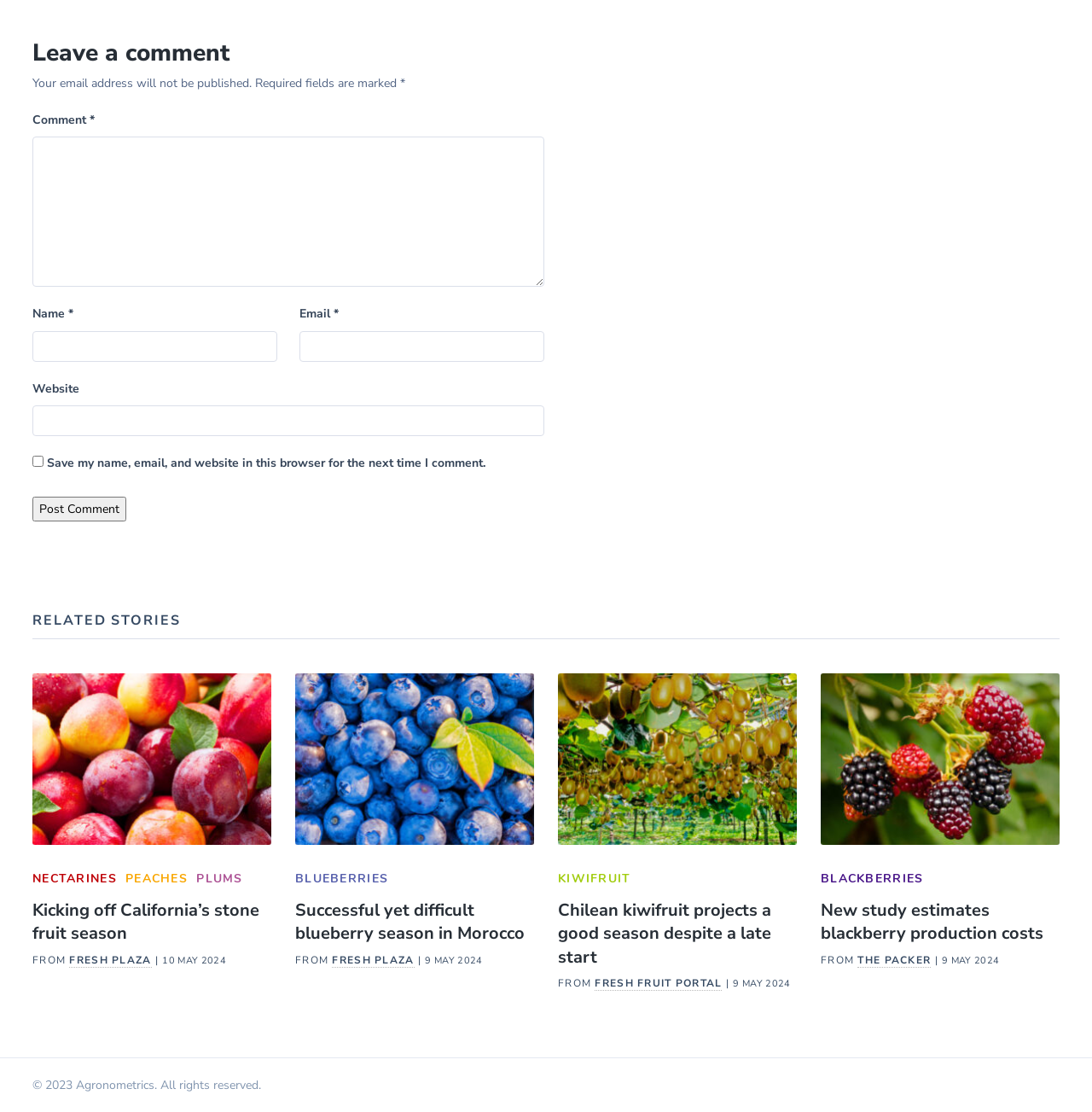Locate the bounding box coordinates of the element I should click to achieve the following instruction: "Enter your name".

[0.03, 0.297, 0.254, 0.325]